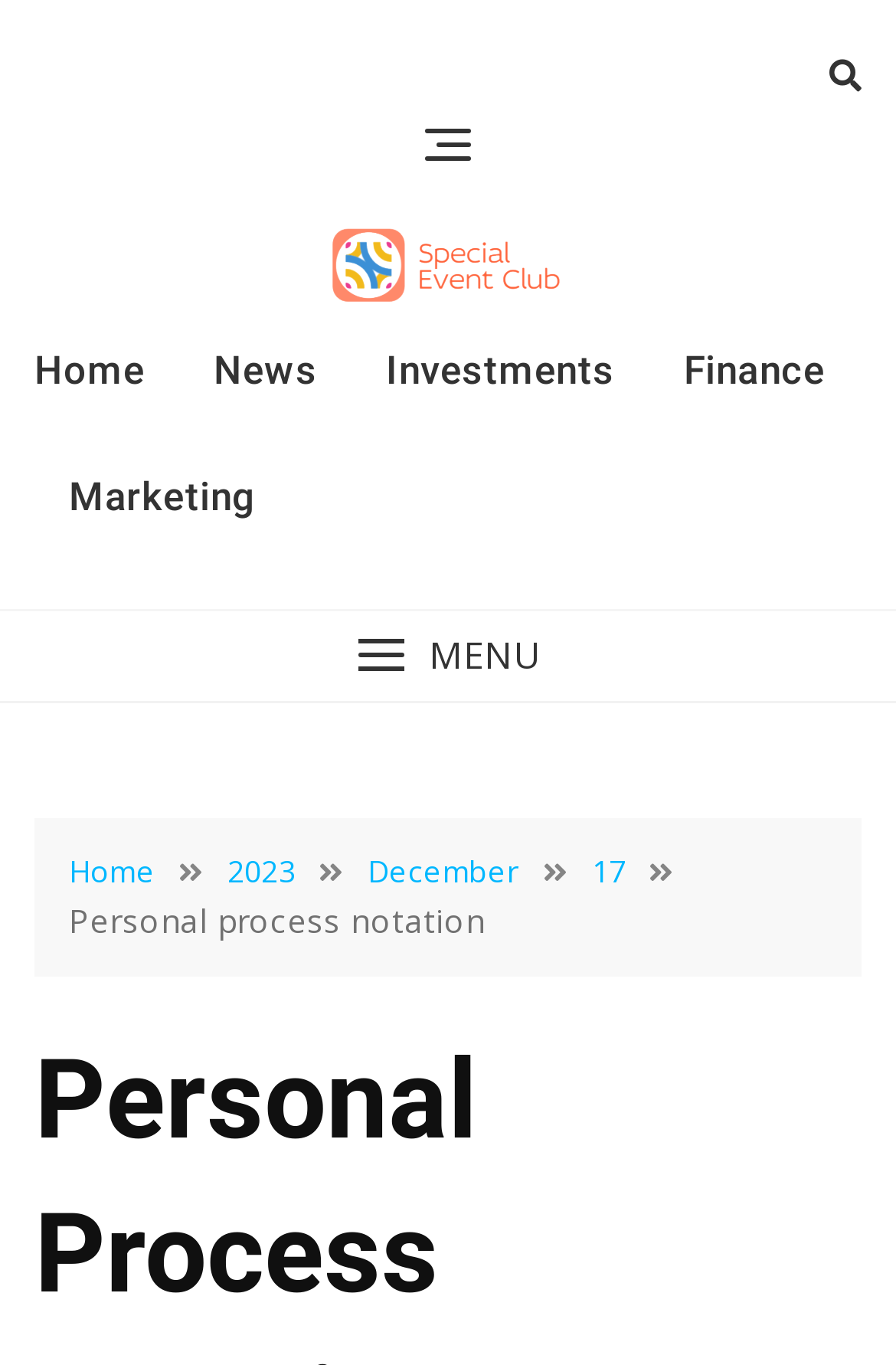Specify the bounding box coordinates of the area that needs to be clicked to achieve the following instruction: "Register for an account".

None